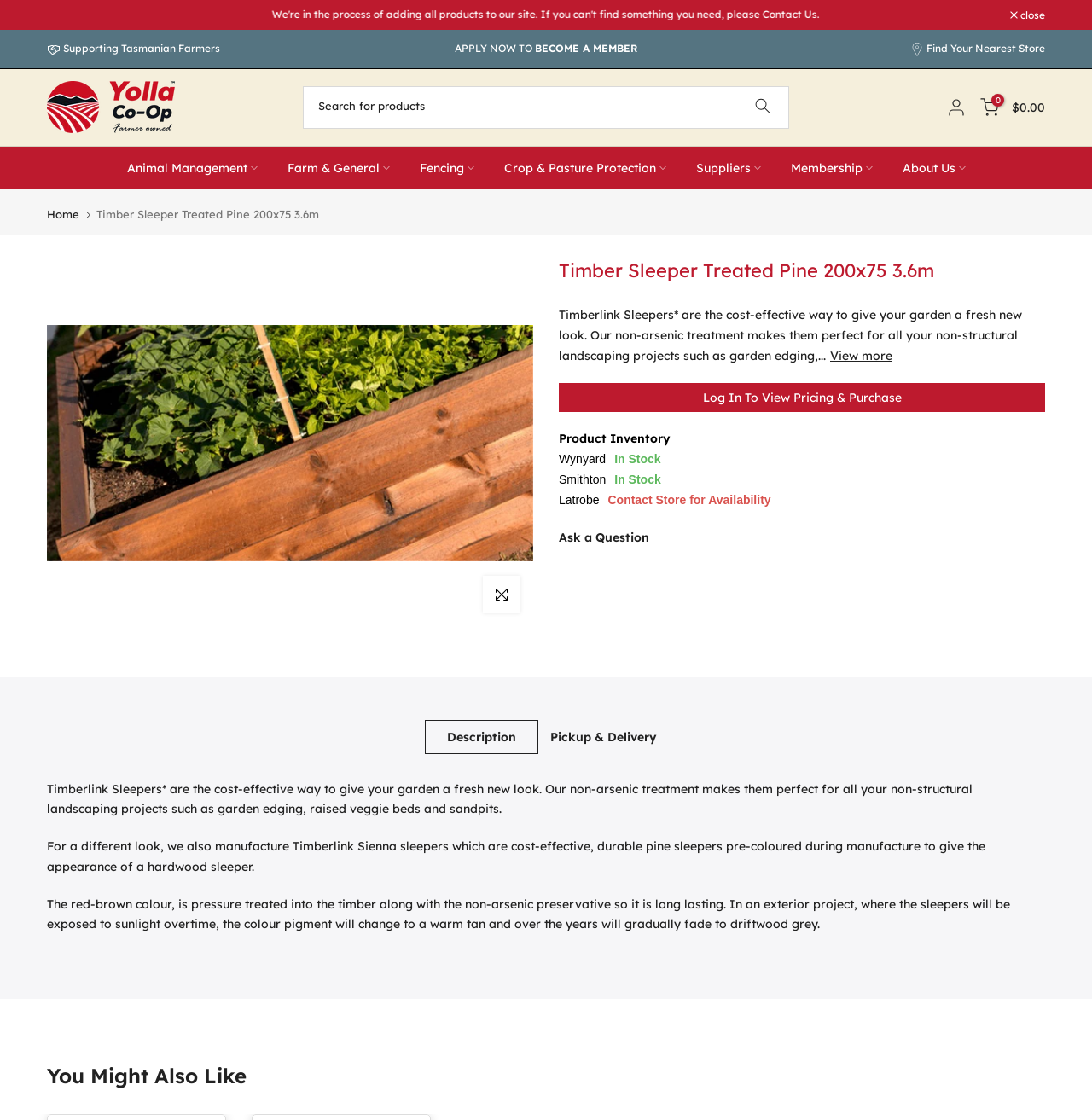Please identify the bounding box coordinates of the element that needs to be clicked to execute the following command: "Log in to view pricing and purchase". Provide the bounding box using four float numbers between 0 and 1, formatted as [left, top, right, bottom].

[0.512, 0.342, 0.957, 0.368]